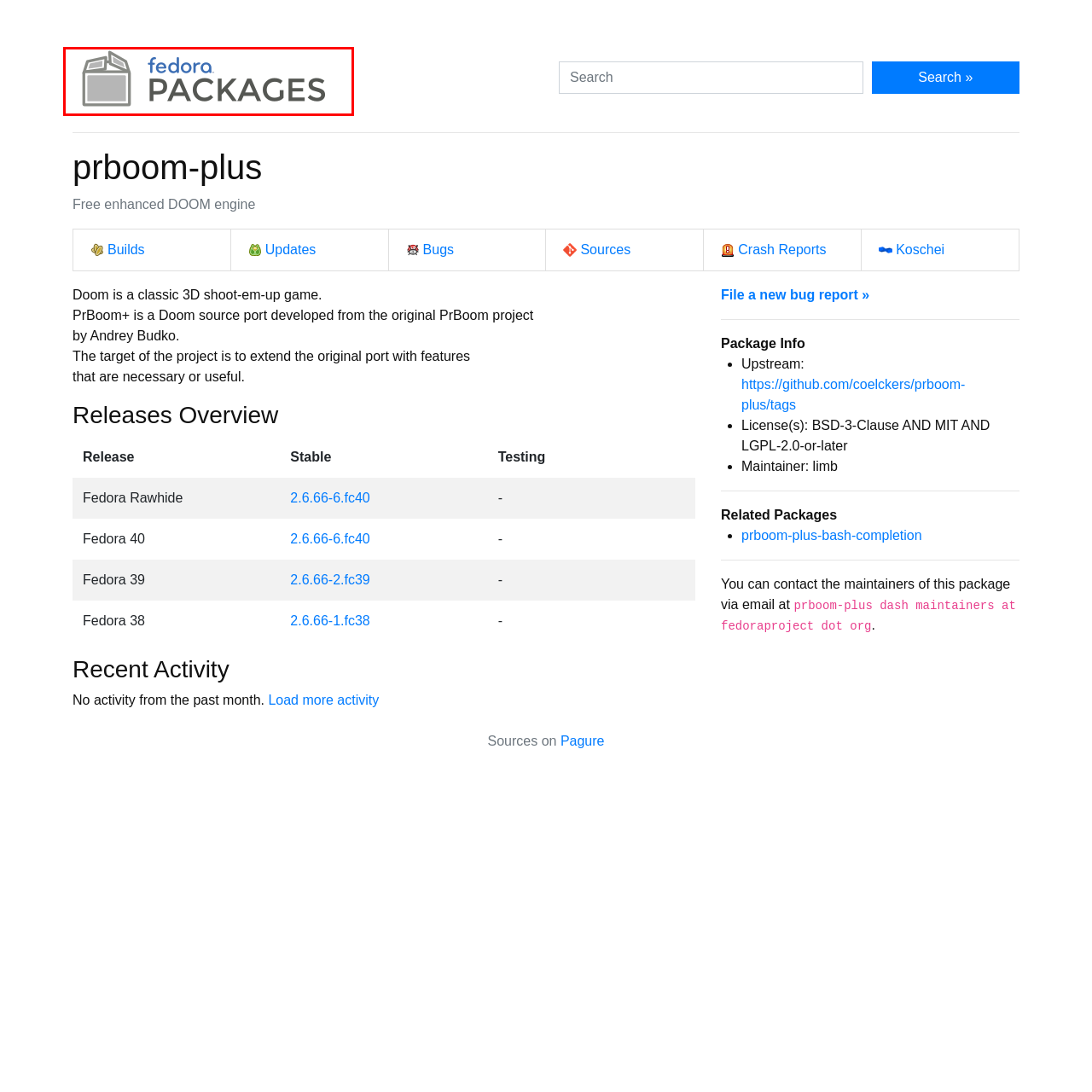Take a close look at the image outlined in red and answer the ensuing question with a single word or phrase:
What is the font style of 'PACKAGES'?

Bold, gray